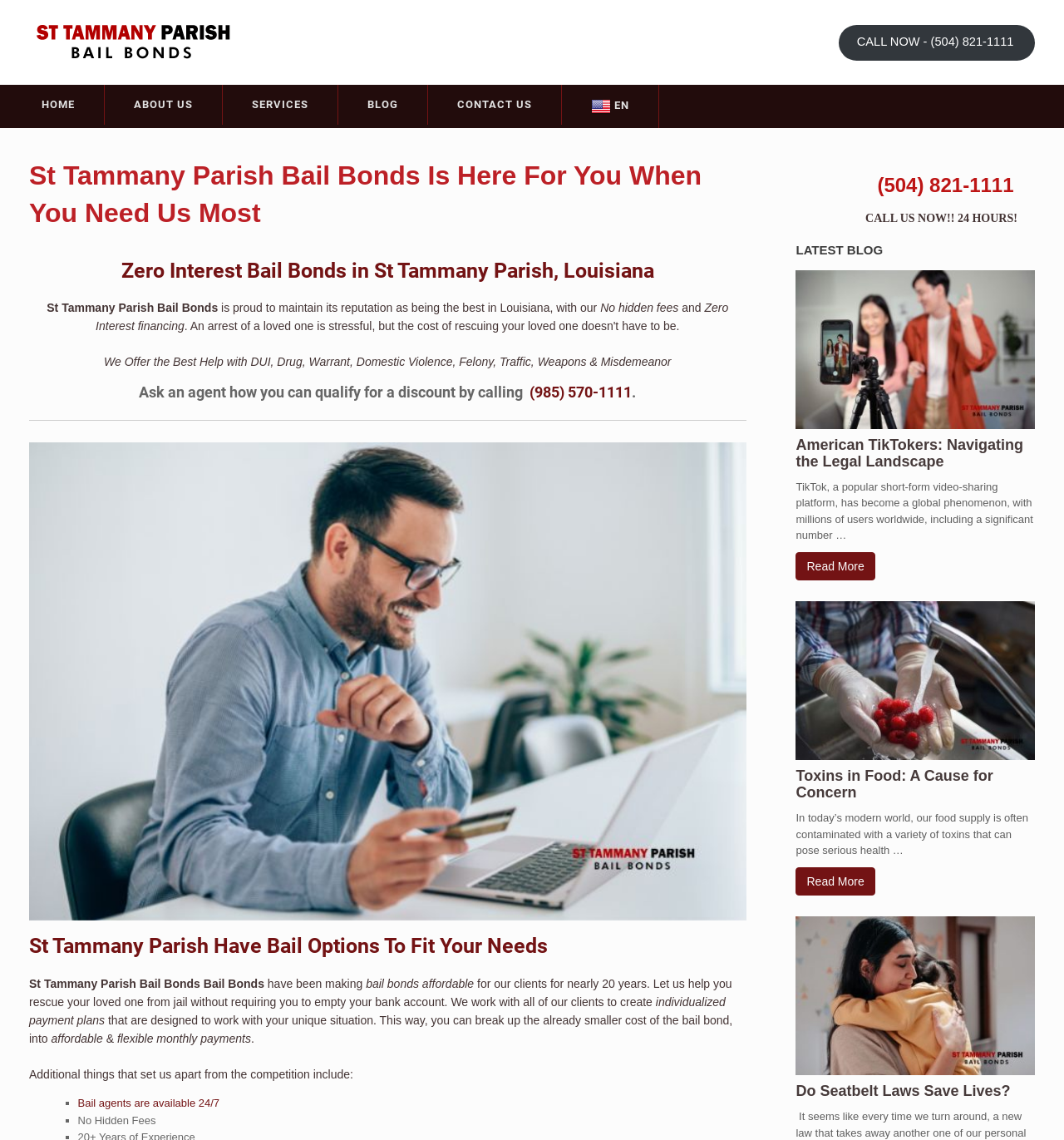Respond to the following question with a brief word or phrase:
What is the phone number to call for bail bonds?

(504) 821-1111